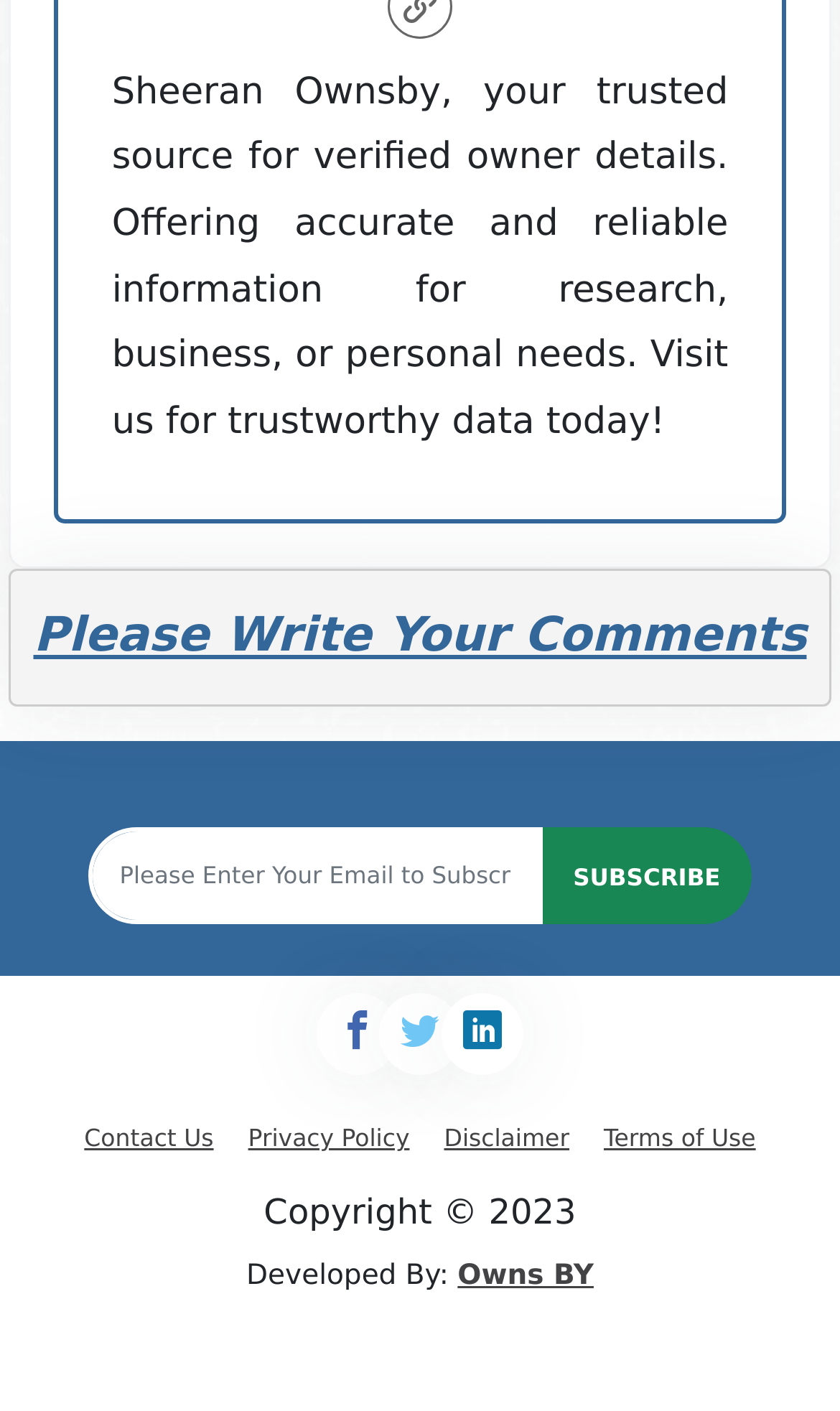What year is the copyright for?
Examine the image and provide an in-depth answer to the question.

The static text at the bottom of the page displays the copyright symbol followed by the year 2023, indicating that the website's content is copyrighted until 2023.